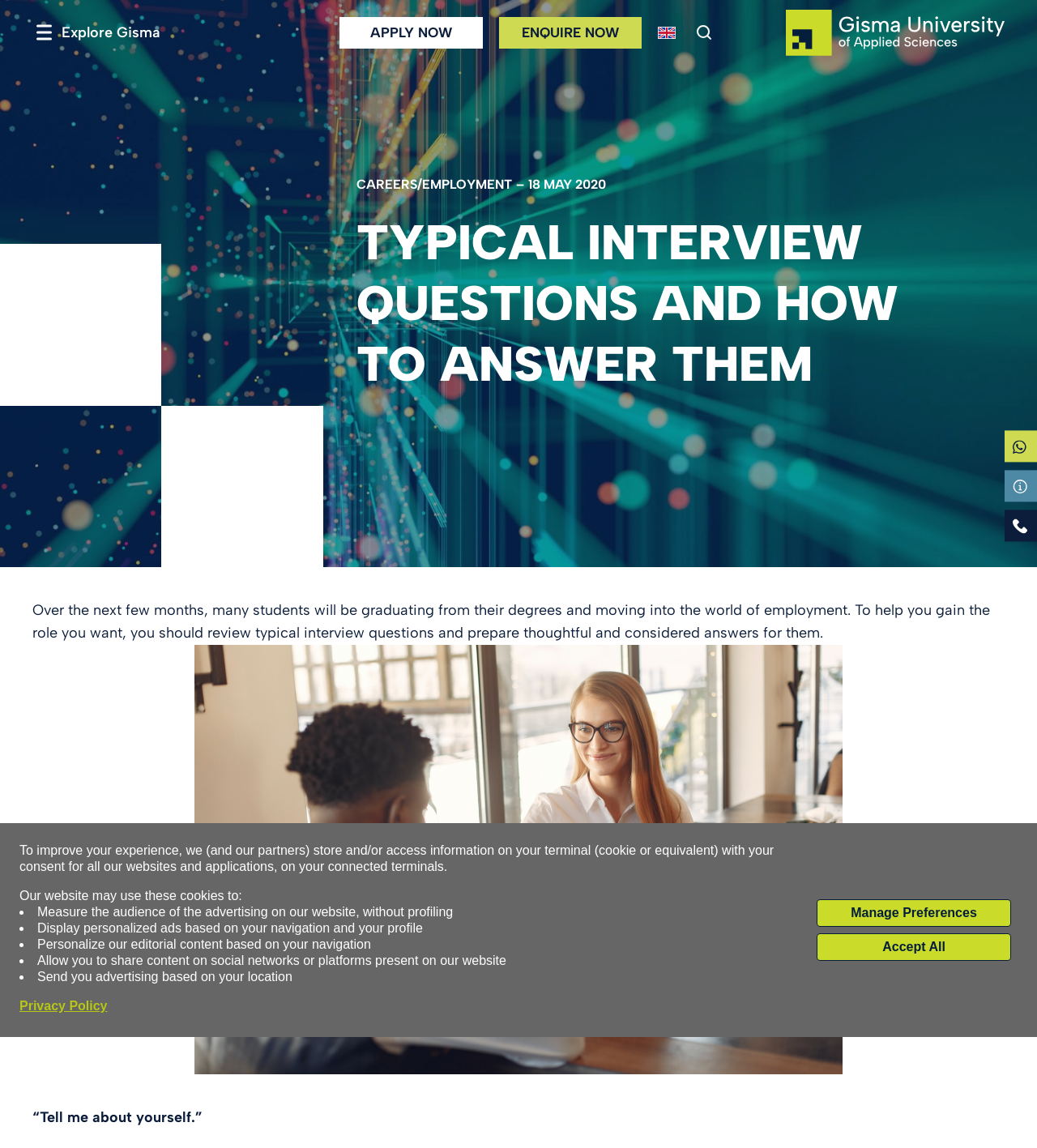Find the bounding box coordinates of the clickable element required to execute the following instruction: "Click the 'CAREERS/EMPLOYMENT' link". Provide the coordinates as four float numbers between 0 and 1, i.e., [left, top, right, bottom].

[0.344, 0.153, 0.494, 0.167]